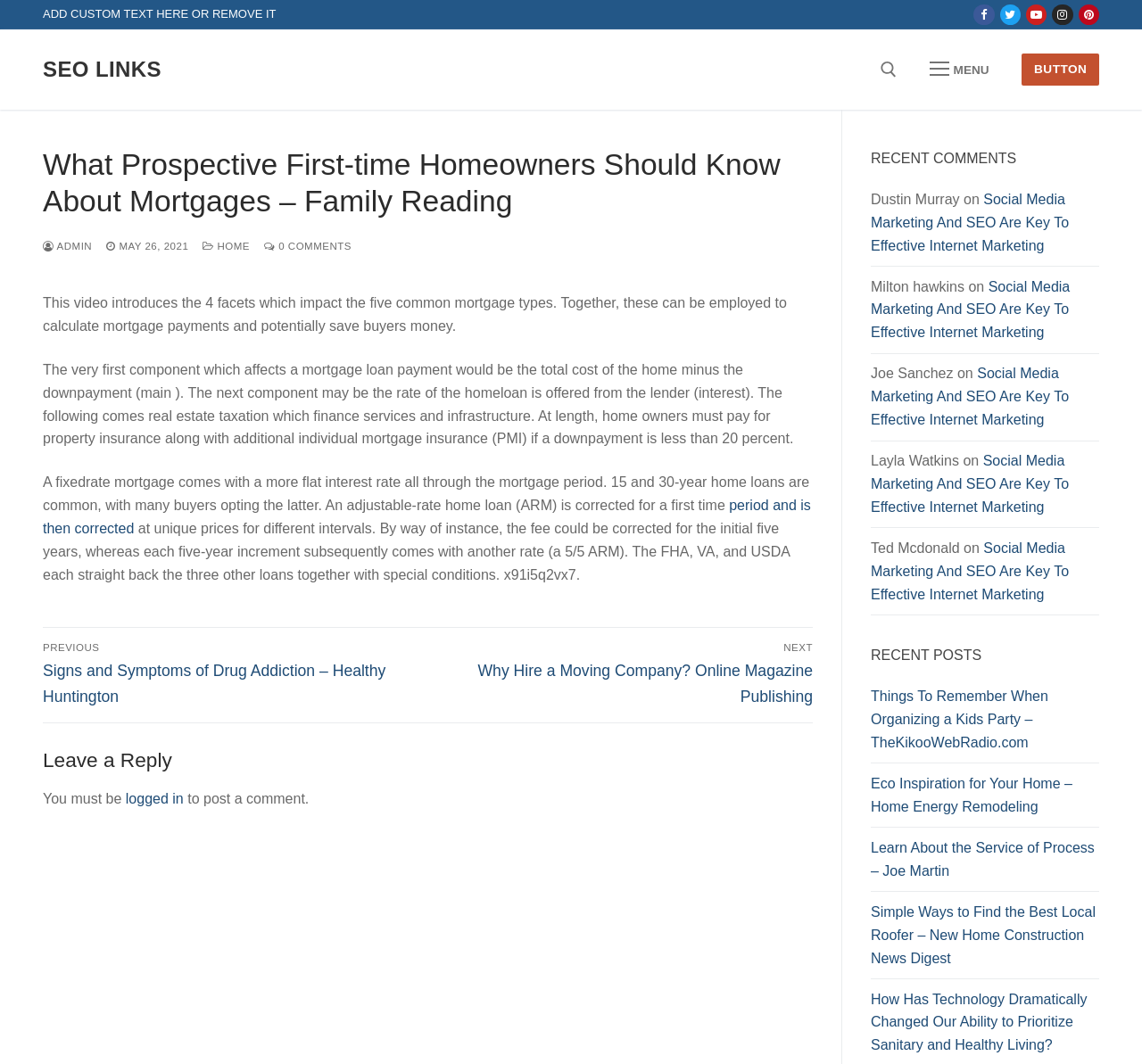Determine the bounding box coordinates for the area that should be clicked to carry out the following instruction: "Open navigation menu".

[0.798, 0.048, 0.882, 0.083]